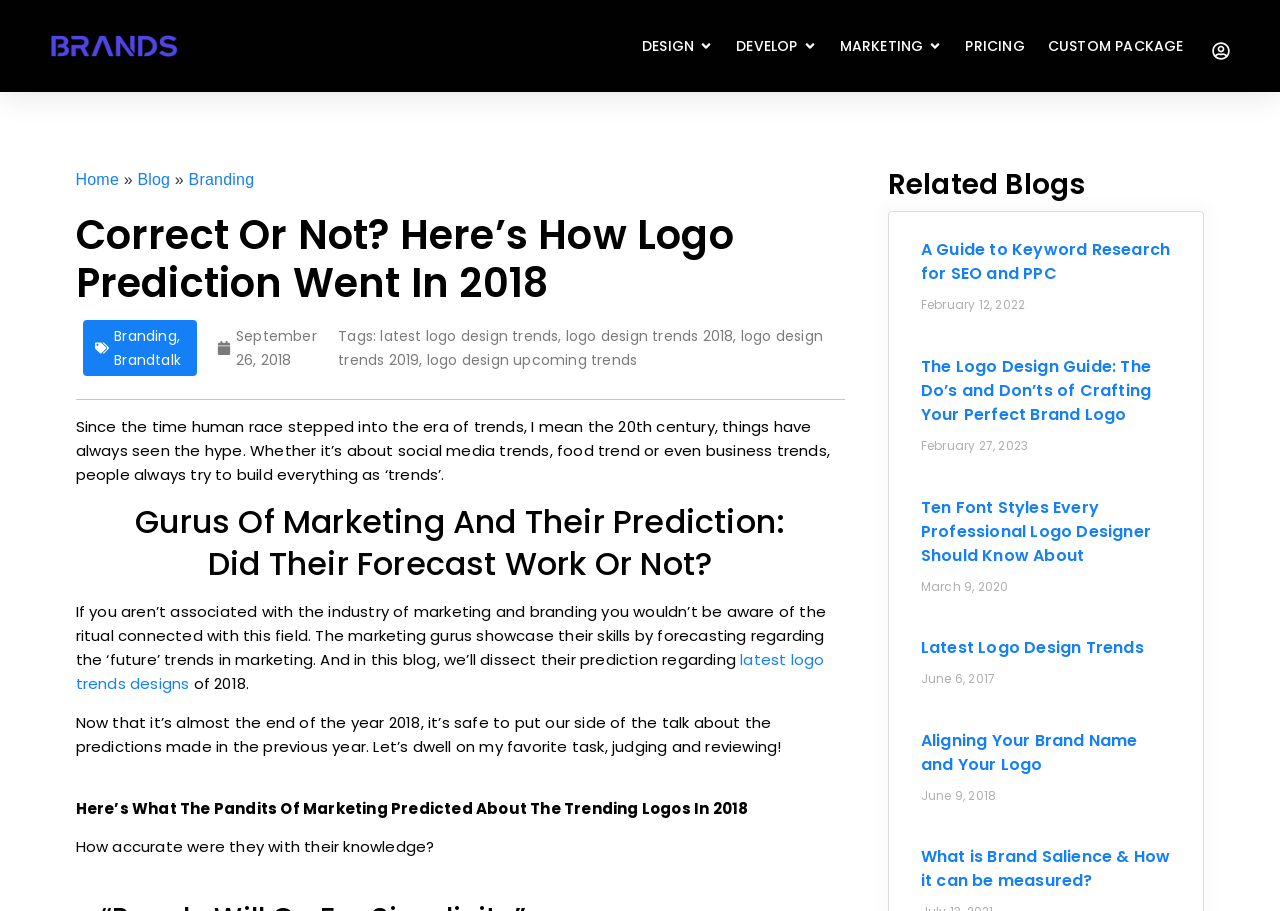Identify the bounding box for the UI element specified in this description: "September 26, 2018". The coordinates must be four float numbers between 0 and 1, formatted as [left, top, right, bottom].

[0.17, 0.356, 0.249, 0.408]